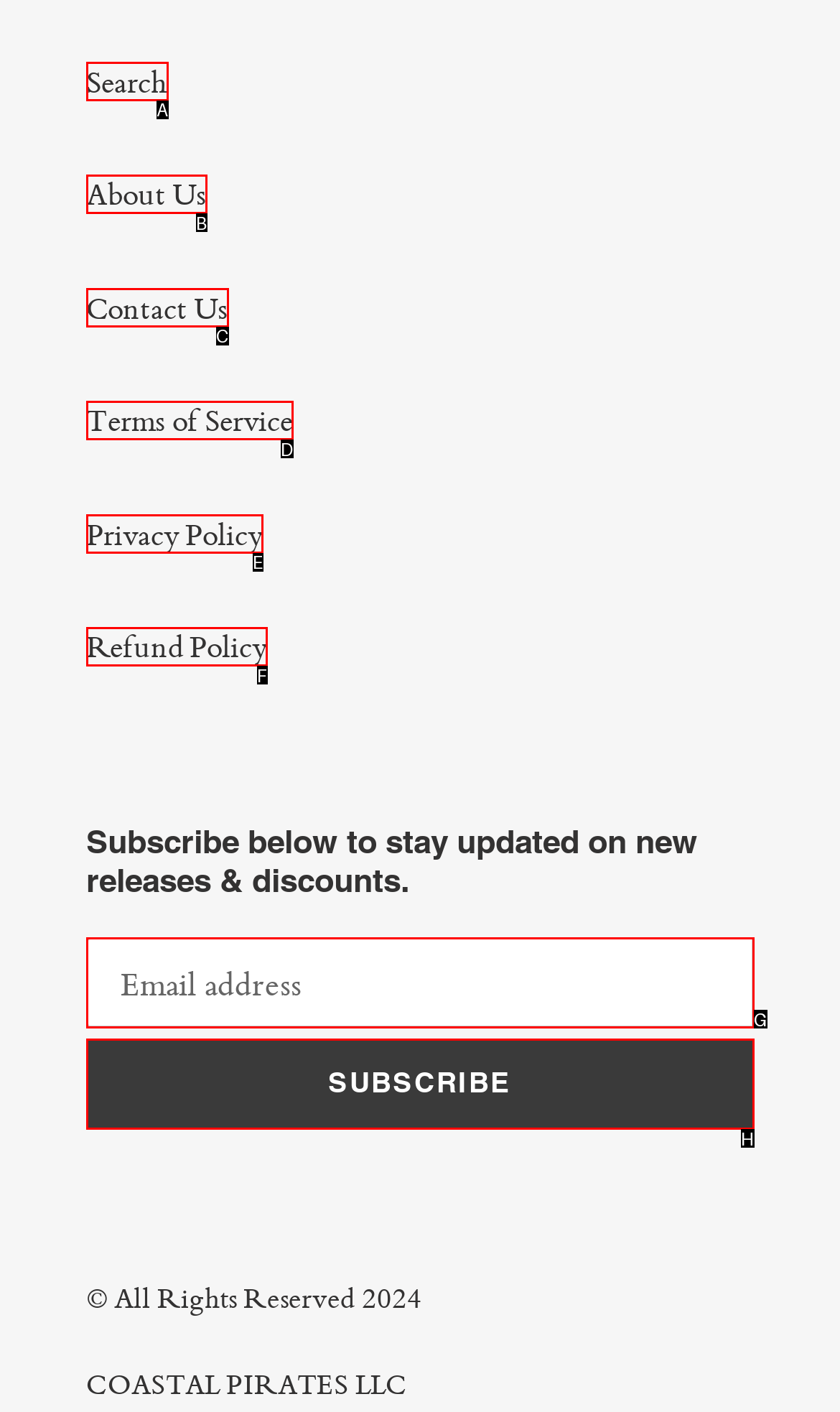Pinpoint the HTML element that fits the description: Contact Us
Answer by providing the letter of the correct option.

C